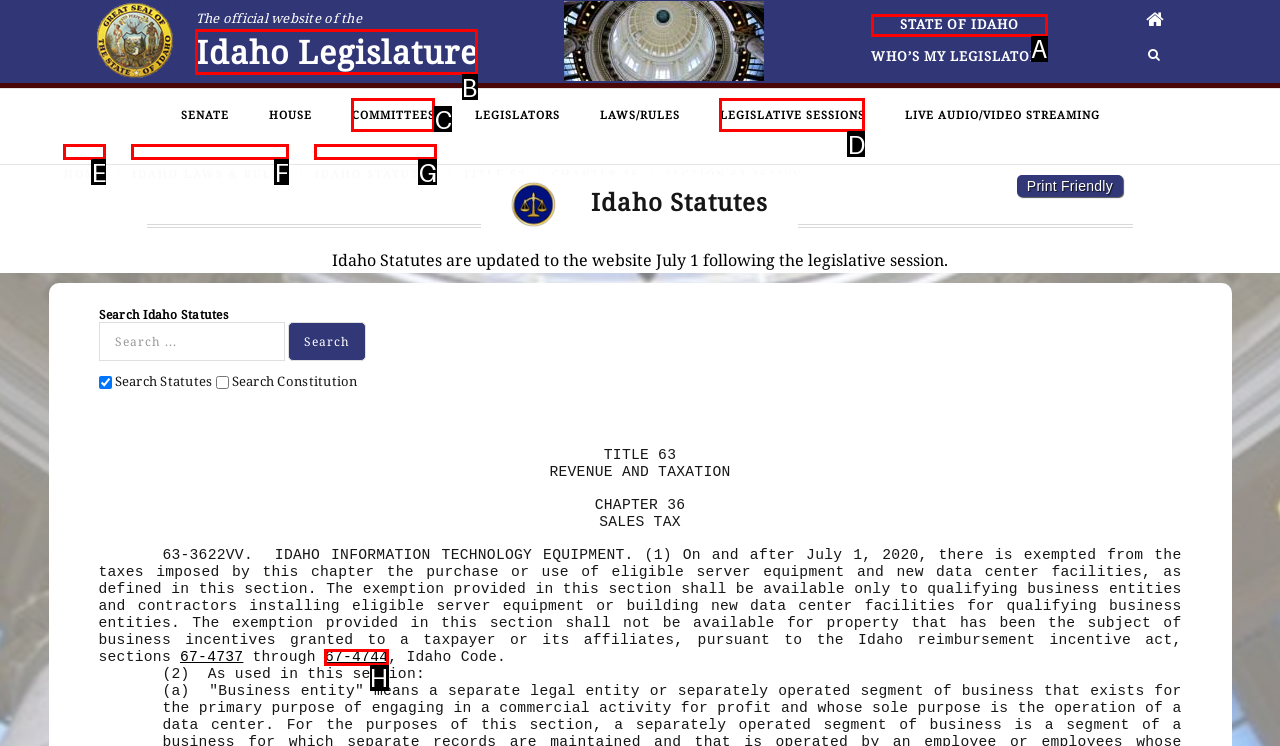Select the UI element that should be clicked to execute the following task: Go to the Idaho Legislature homepage
Provide the letter of the correct choice from the given options.

B